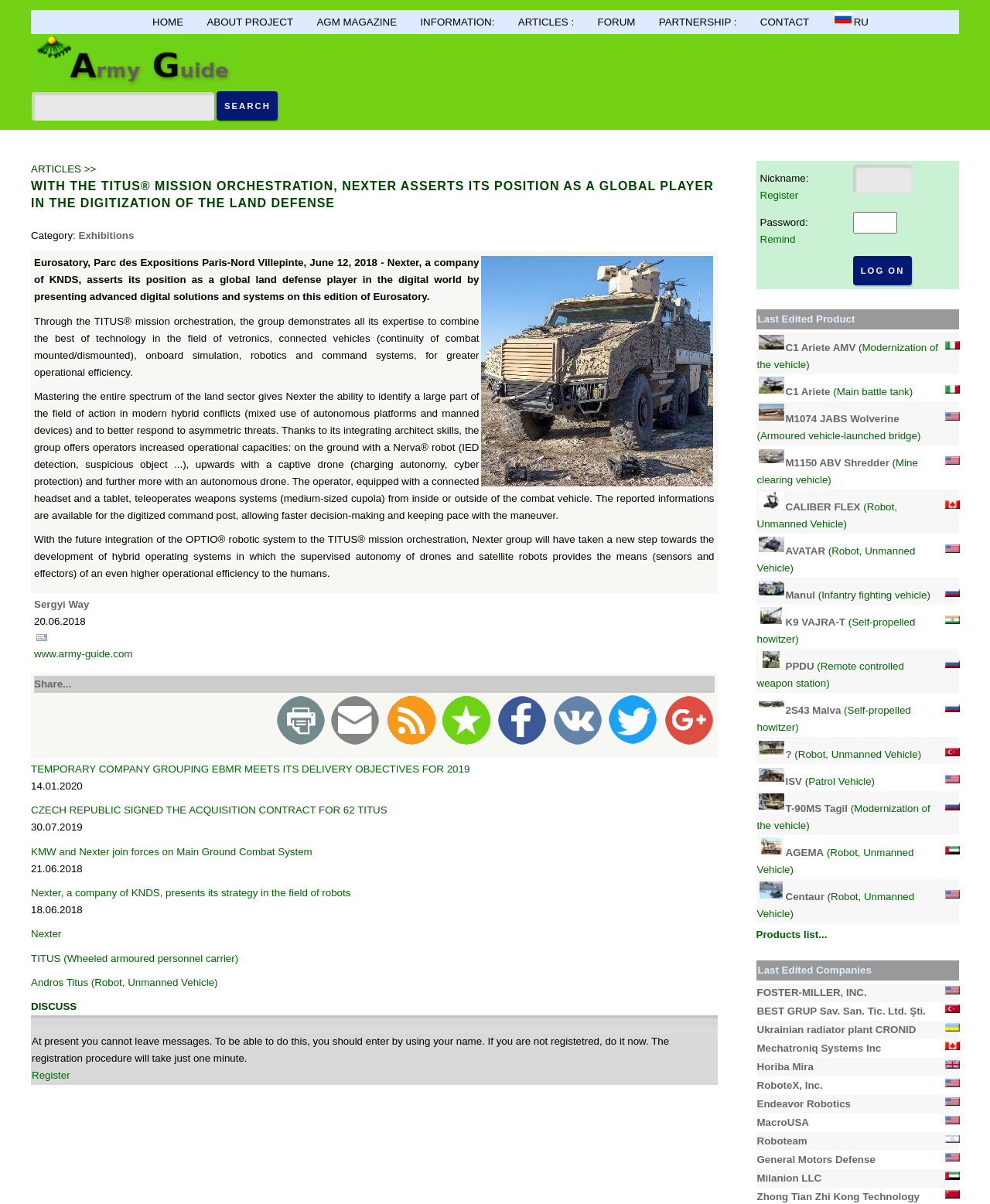What is the company name mentioned in the article?
Using the image as a reference, deliver a detailed and thorough answer to the question.

The company name 'Nexter' is mentioned in the article as a company of KNDS, which is asserting its position as a global land defense player in the digital world.